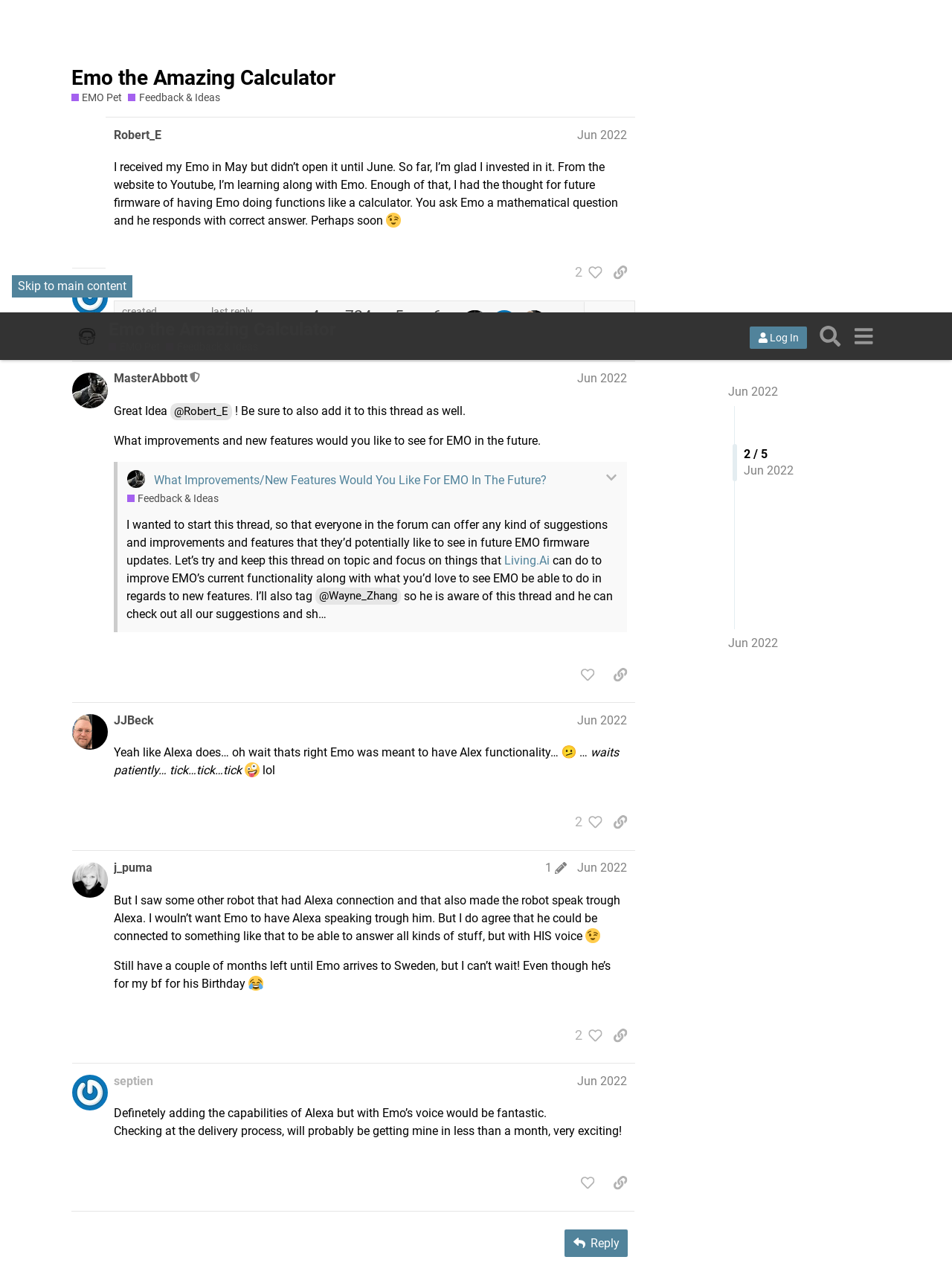What is the name of the forum?
Please ensure your answer is as detailed and informative as possible.

The name of the forum can be found in the top-left corner of the webpage, where it says 'LivingAI Forums' in a link format.